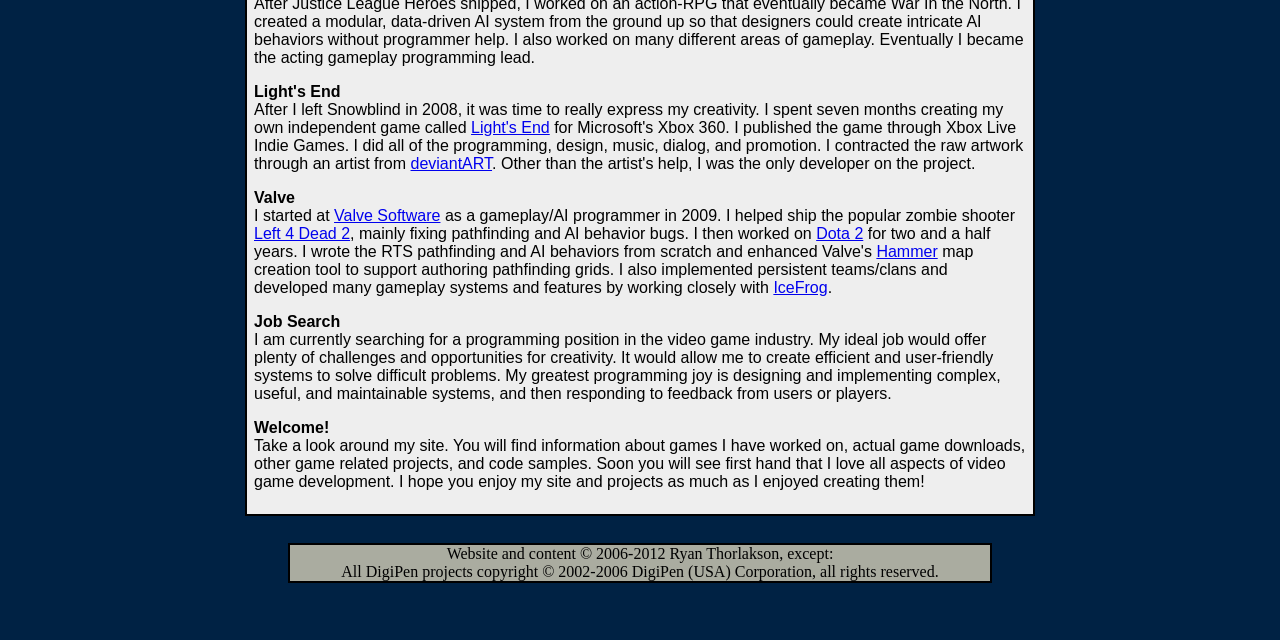From the webpage screenshot, identify the region described by Light's End. Provide the bounding box coordinates as (top-left x, top-left y, bottom-right x, bottom-right y), with each value being a floating point number between 0 and 1.

[0.368, 0.186, 0.429, 0.212]